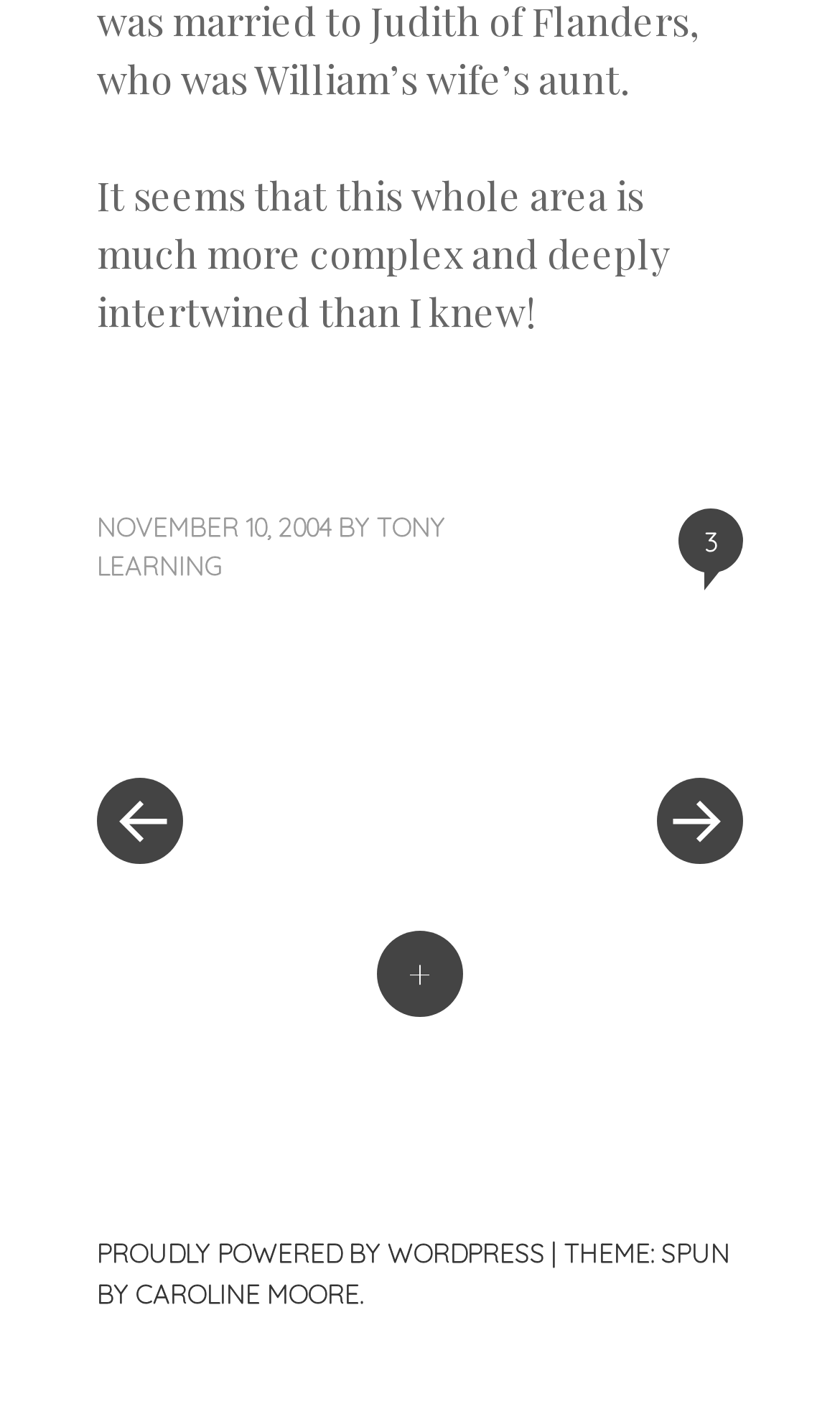Who is the author of the post?
Answer the question with a single word or phrase derived from the image.

TONY